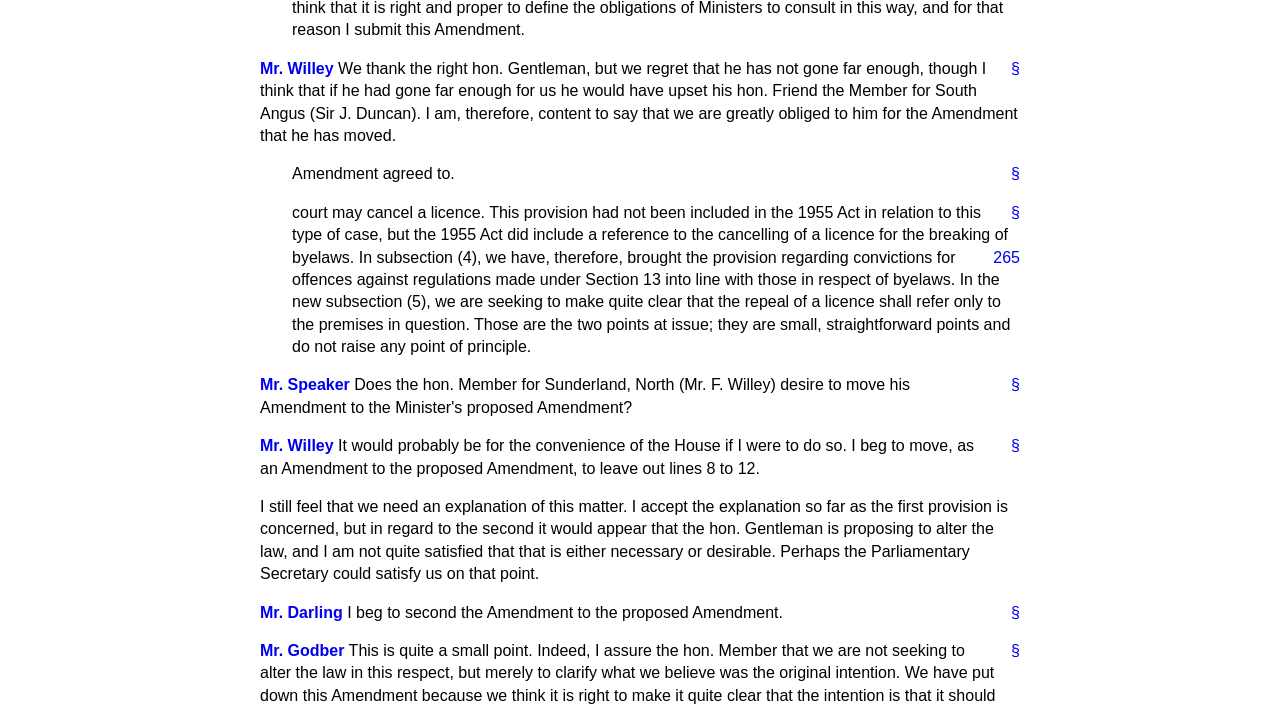Based on the element description "Mr. Godber", predict the bounding box coordinates of the UI element.

[0.203, 0.907, 0.269, 0.931]